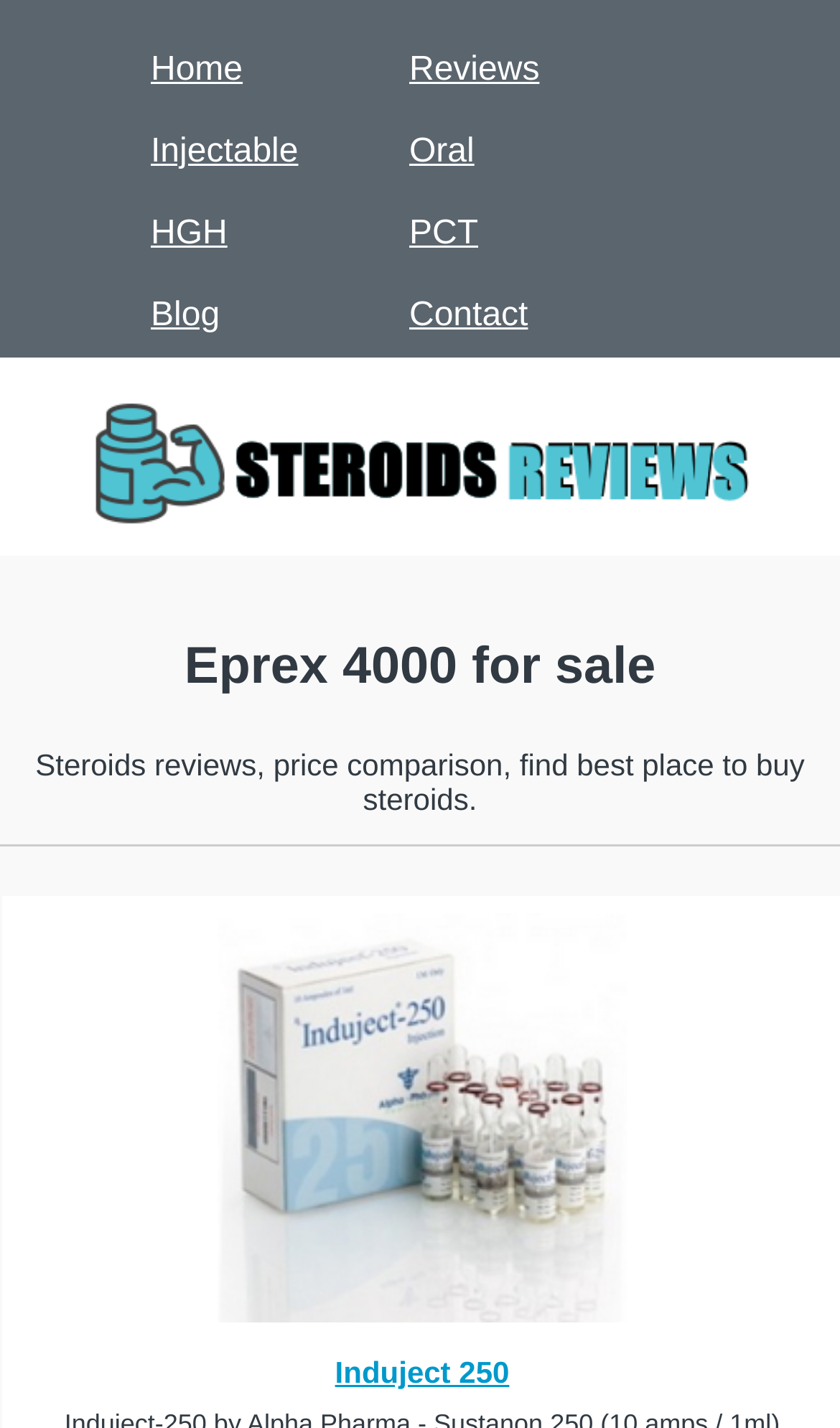Determine the bounding box for the described UI element: "Contact".

[0.462, 0.193, 0.654, 0.249]